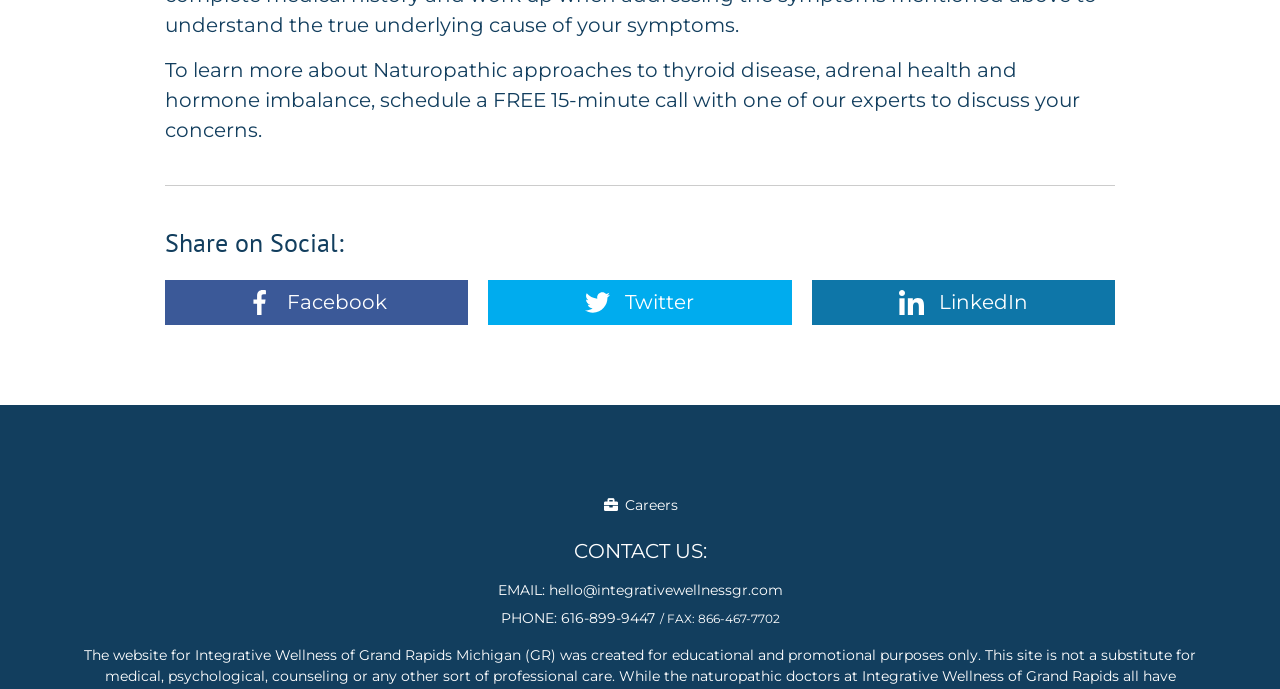Use a single word or phrase to respond to the question:
How many social media platforms can be shared on?

3